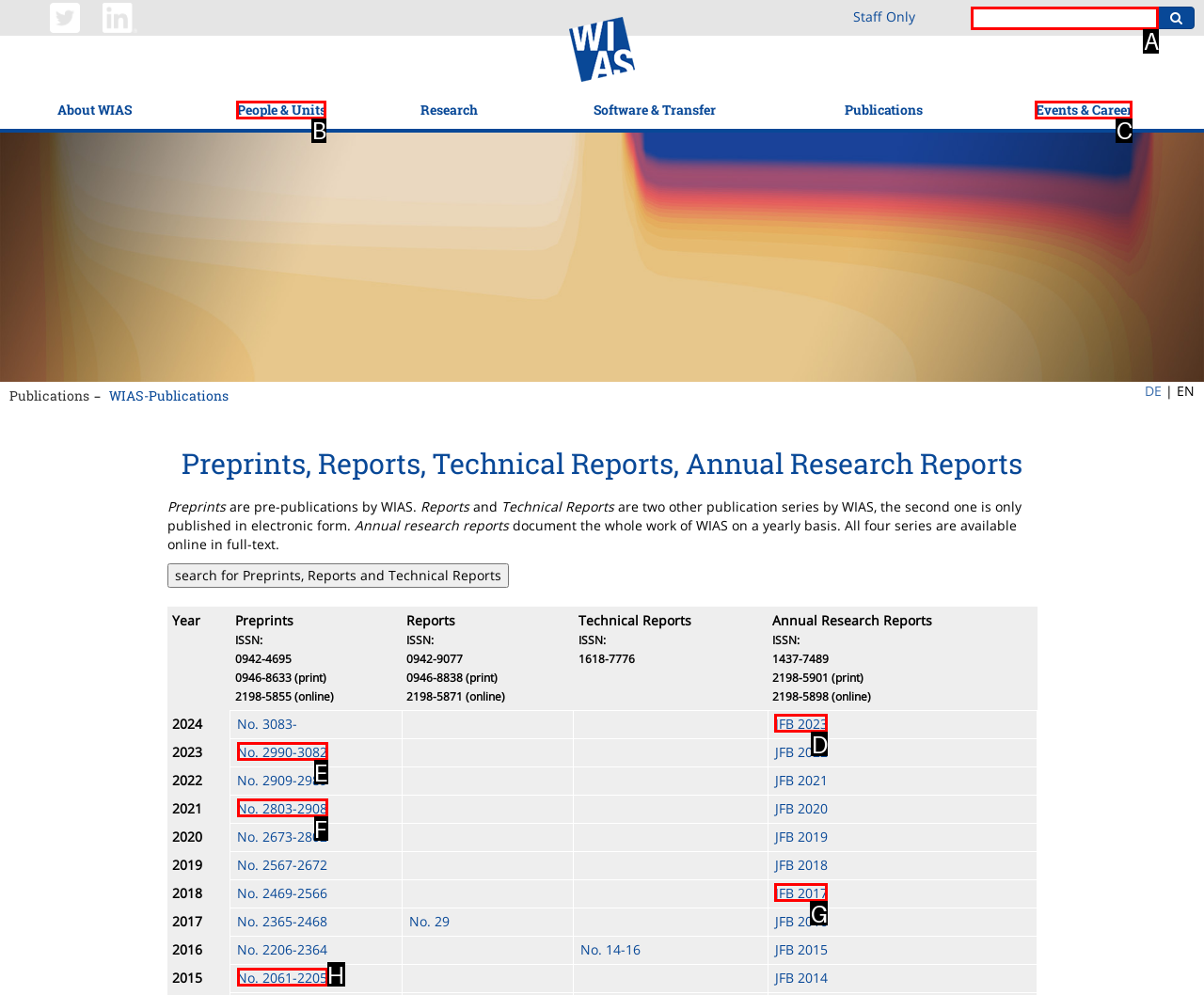Choose the letter that best represents the description: input value="                                                                    site:www.wias-berlin.de" name="q" value="site:www.wias-berlin.de". Provide the letter as your response.

A